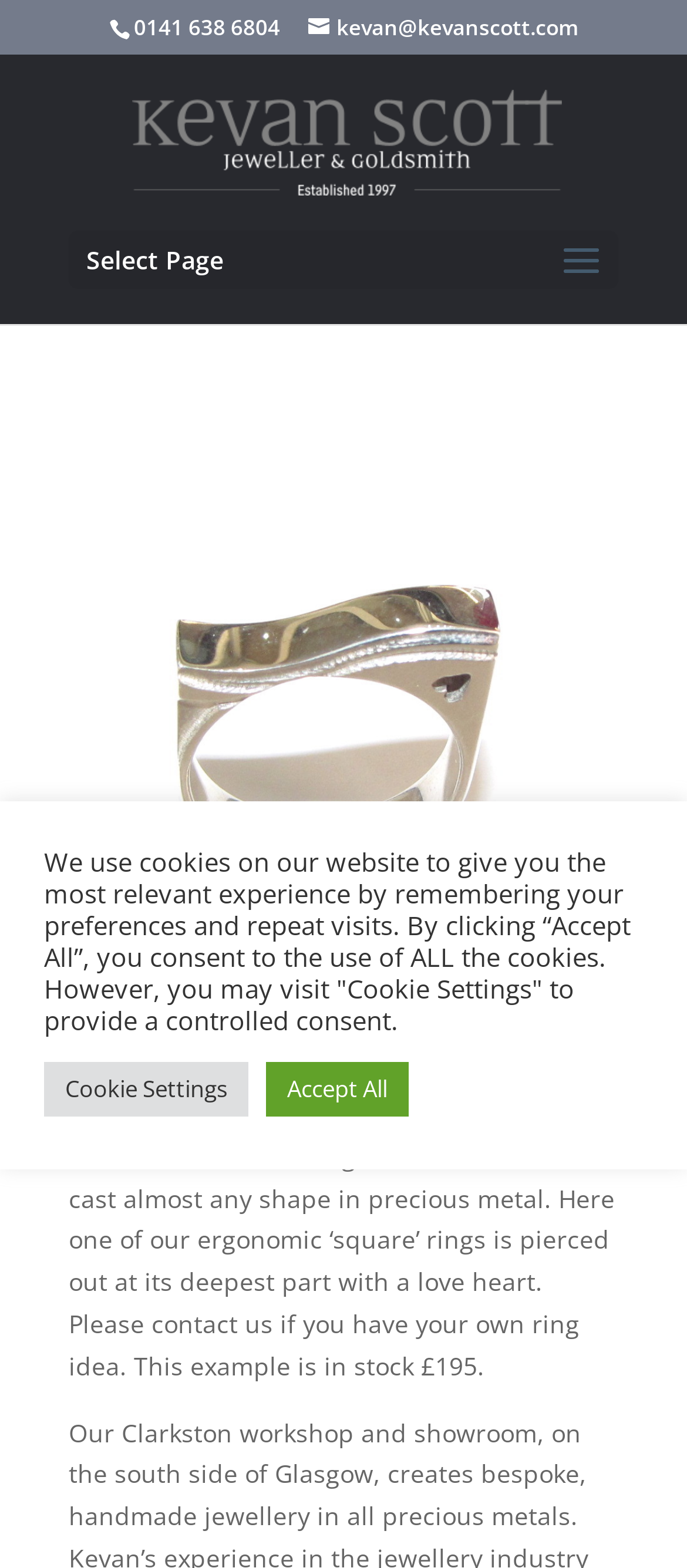Using the information from the screenshot, answer the following question thoroughly:
What is the shape of the ring?

I found the shape of the ring by looking at the static text element with the bounding box coordinates [0.1, 0.7, 0.895, 0.881], which contains the text 'one of our ergonomic ‘square’ rings'.